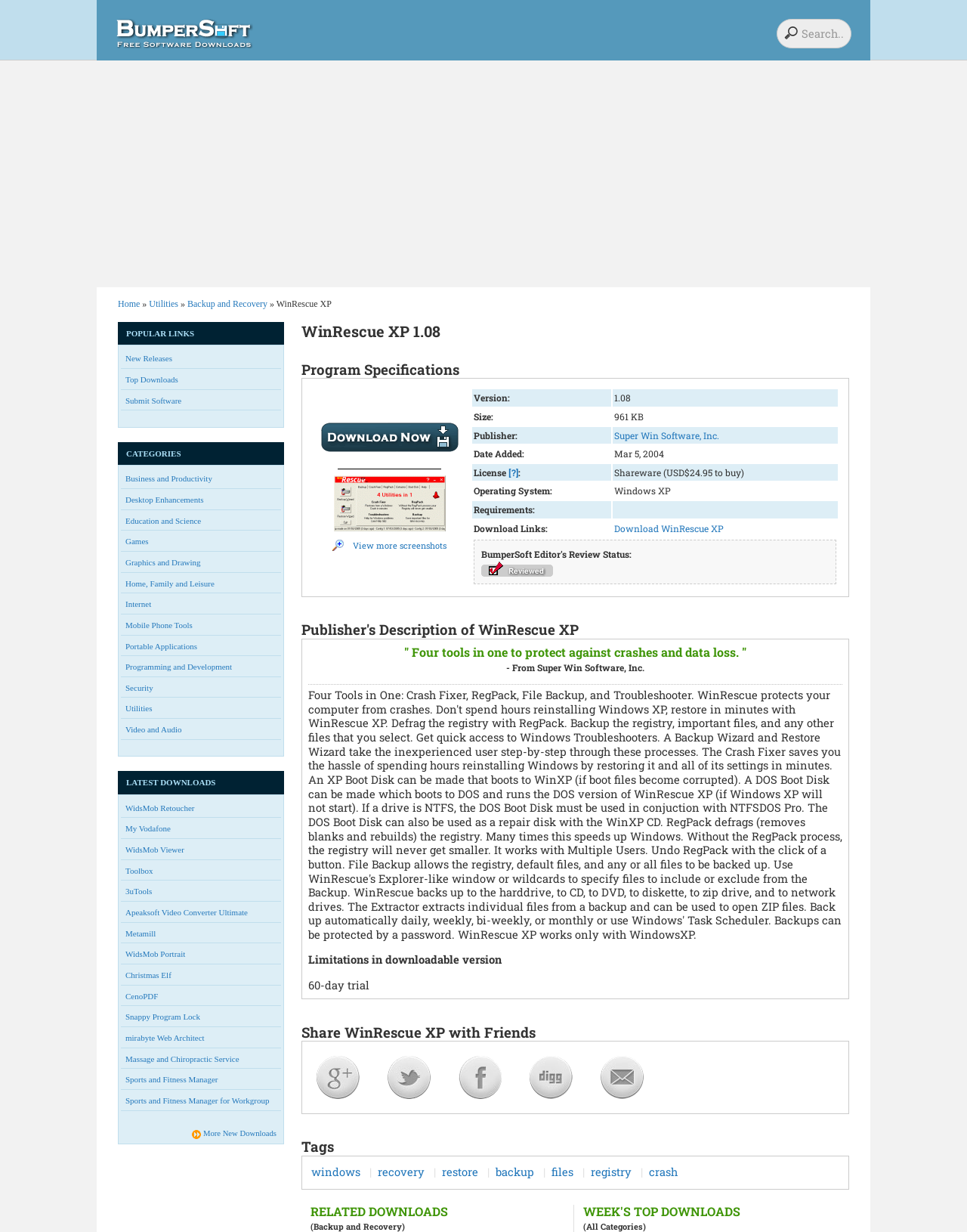Please give a succinct answer using a single word or phrase:
What is the name of the software being described?

WinRescue XP